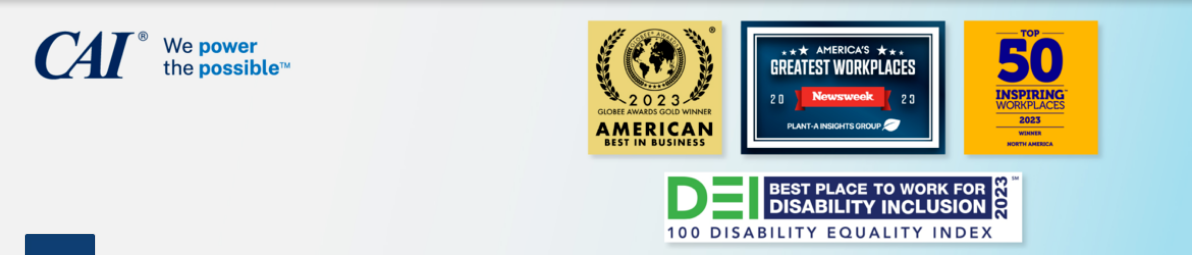Provide a comprehensive description of the image.

The image showcases the accolades earned by Computer Aid Inc. (CAI), displaying a commitment to excellence and inclusive workplace culture. Prominently featured is the CAI logo with the tagline "We power the possible™" conveying their mission. Surrounding the logo are recognizable awards: the 2023 Gold Winner of the Globe Awards for American Best in Business, a certificate from Newsweek recognizing CAI as one of America's Greatest Workplaces, and a badge indicating they are a top employer in the 2023 Disability Equality Index as a Best Place to Work for Disability Inclusion. These awards illustrate CAI's dedication to fostering a diverse, equitable, and inspiring work environment.